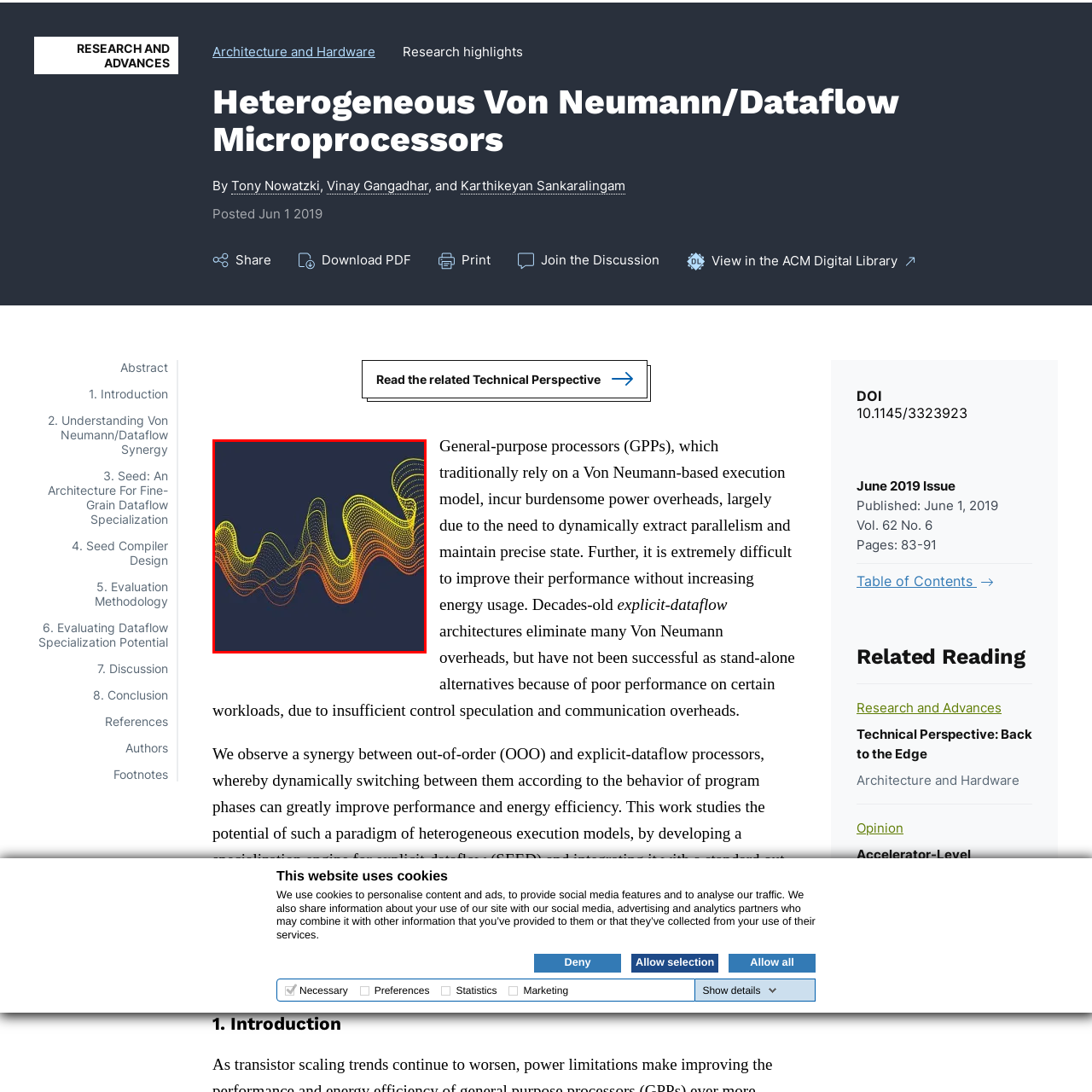What do the wavy patterns symbolize?
Analyze the image encased by the red bounding box and elaborate on your answer to the question.

The wavy patterns in the illustration symbolize the intricacies involved in handling parallel operations and the nuances of performance optimization in modern computing systems, which is a key aspect of out-of-order flow in processor architectures.